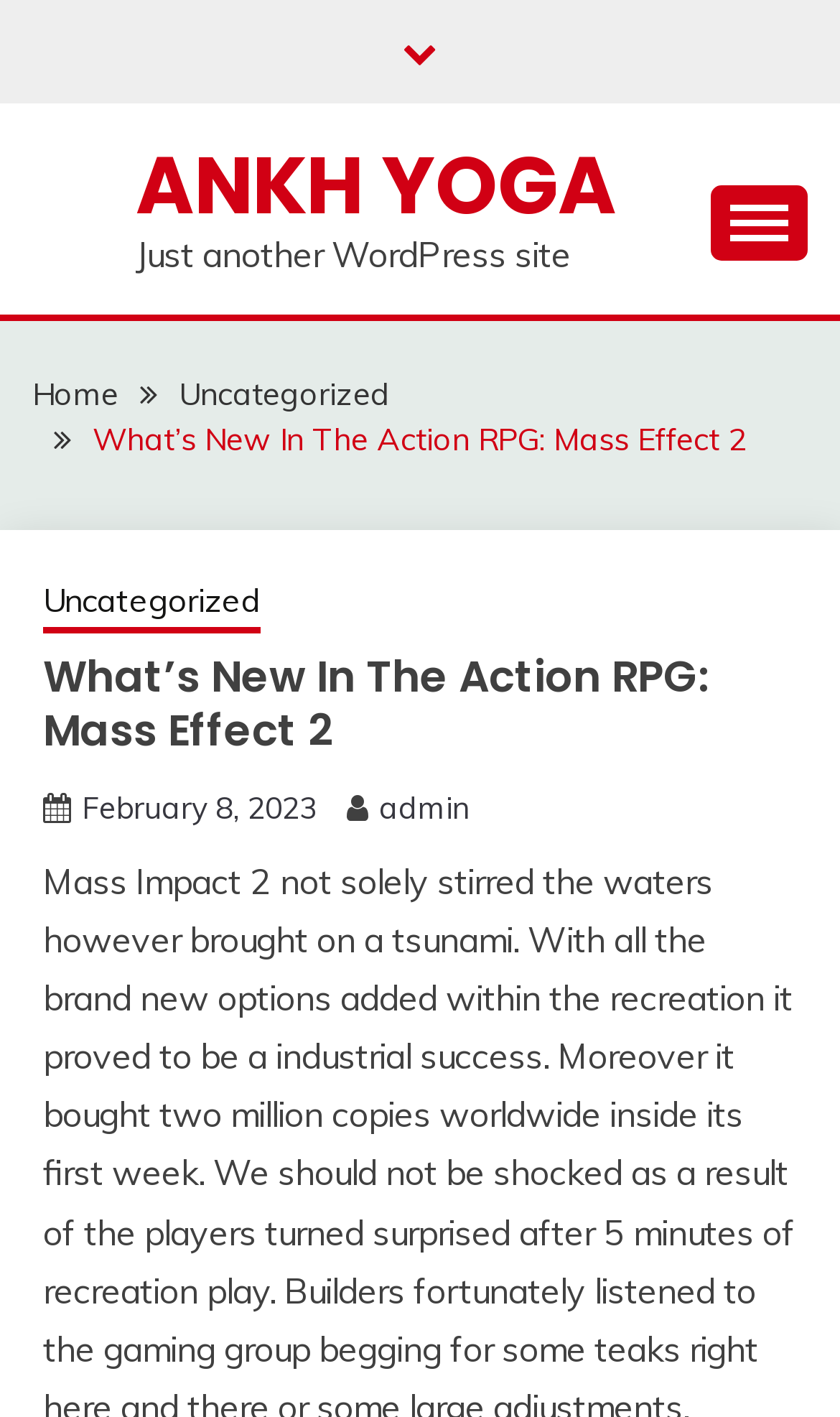Determine the bounding box coordinates of the target area to click to execute the following instruction: "Read the What’s New In The Action RPG: Mass Effect 2 article."

[0.051, 0.458, 0.949, 0.534]